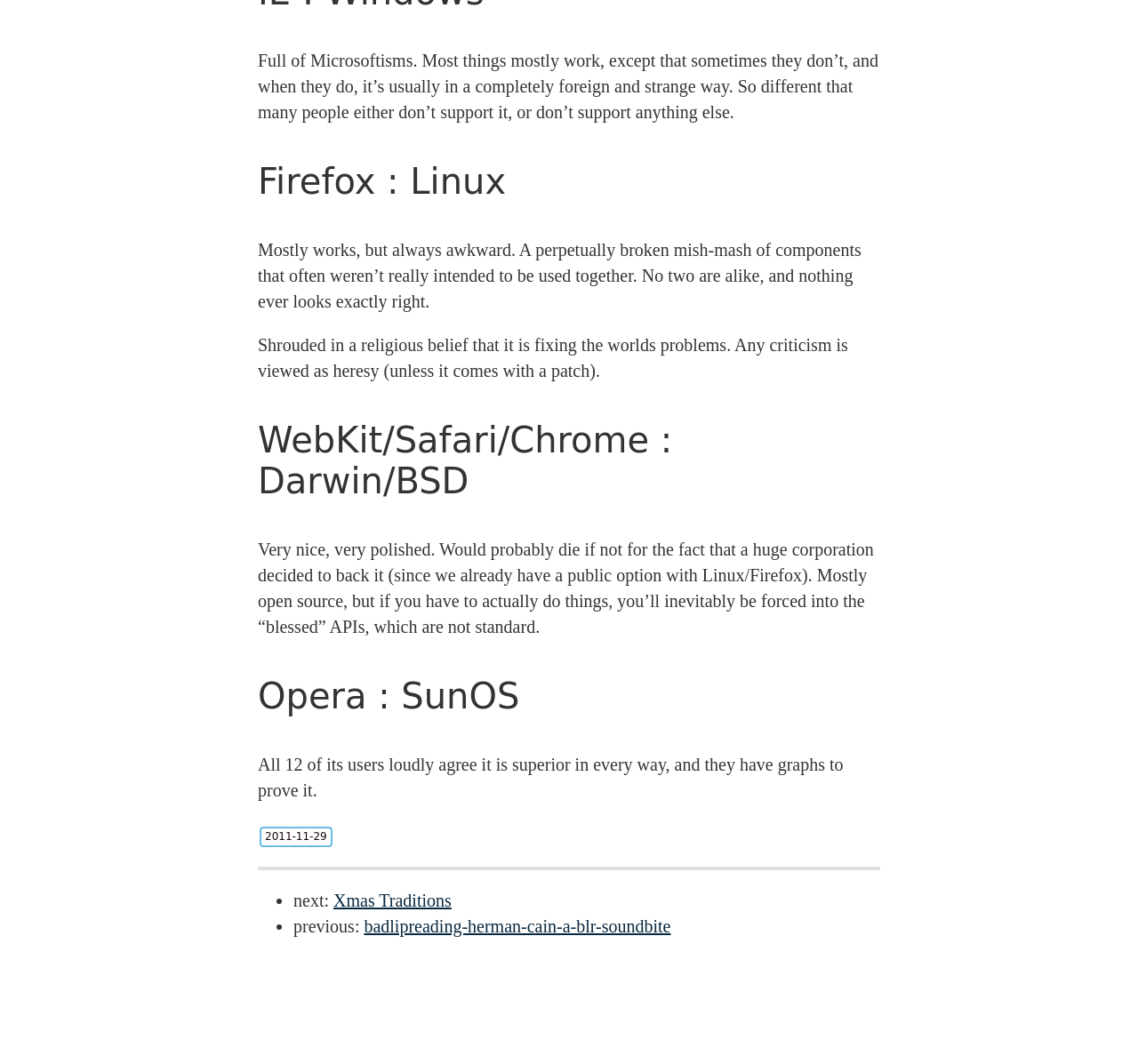Find the UI element described as: "badlipreading-herman-cain-a-blr-soundbite" and predict its bounding box coordinates. Ensure the coordinates are four float numbers between 0 and 1, [left, top, right, bottom].

[0.32, 0.862, 0.589, 0.88]